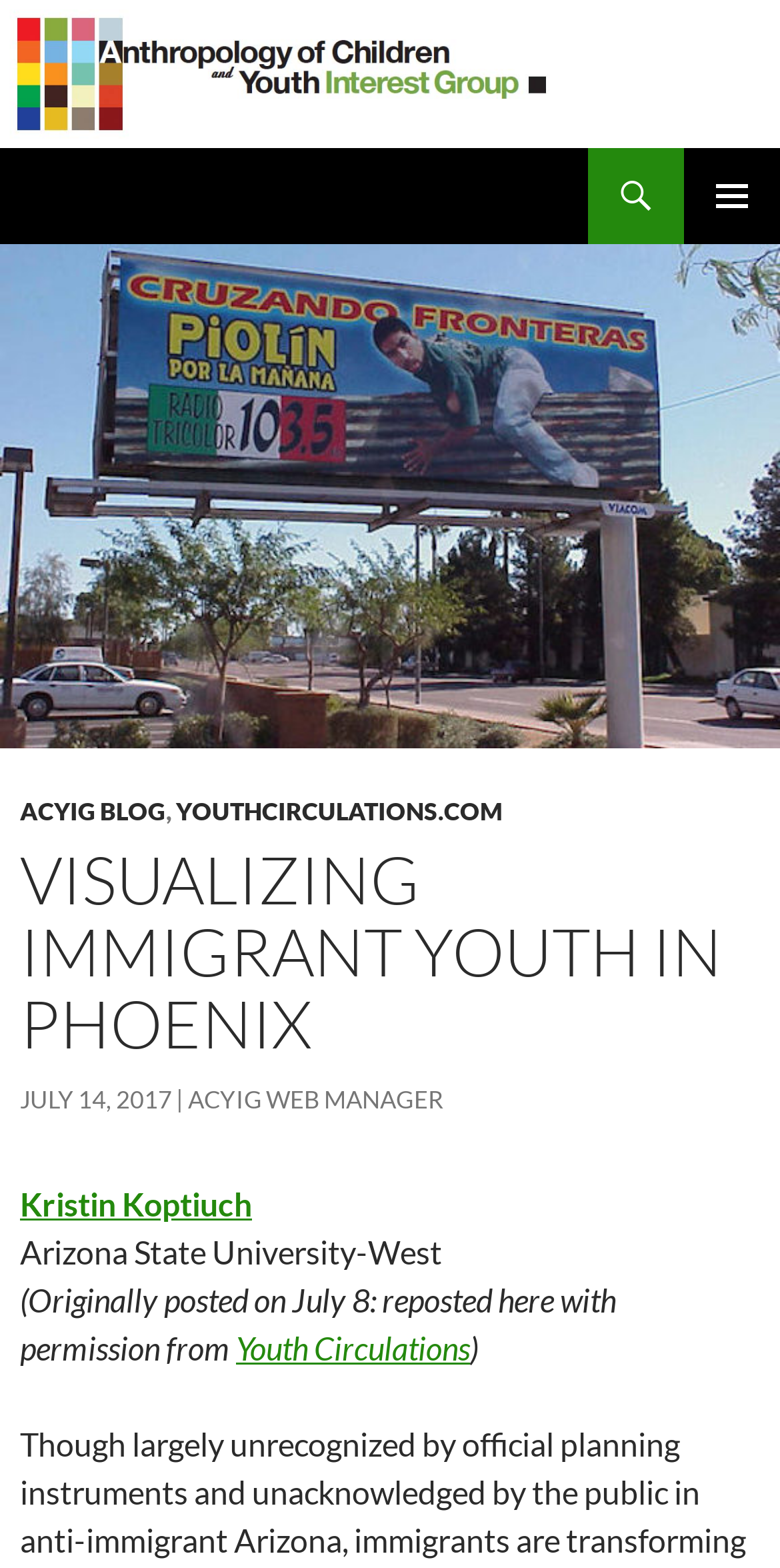Please find the bounding box coordinates of the clickable region needed to complete the following instruction: "Click the link to Anthropology of Children and Youth Interest Group". The bounding box coordinates must consist of four float numbers between 0 and 1, i.e., [left, top, right, bottom].

[0.0, 0.032, 1.0, 0.056]